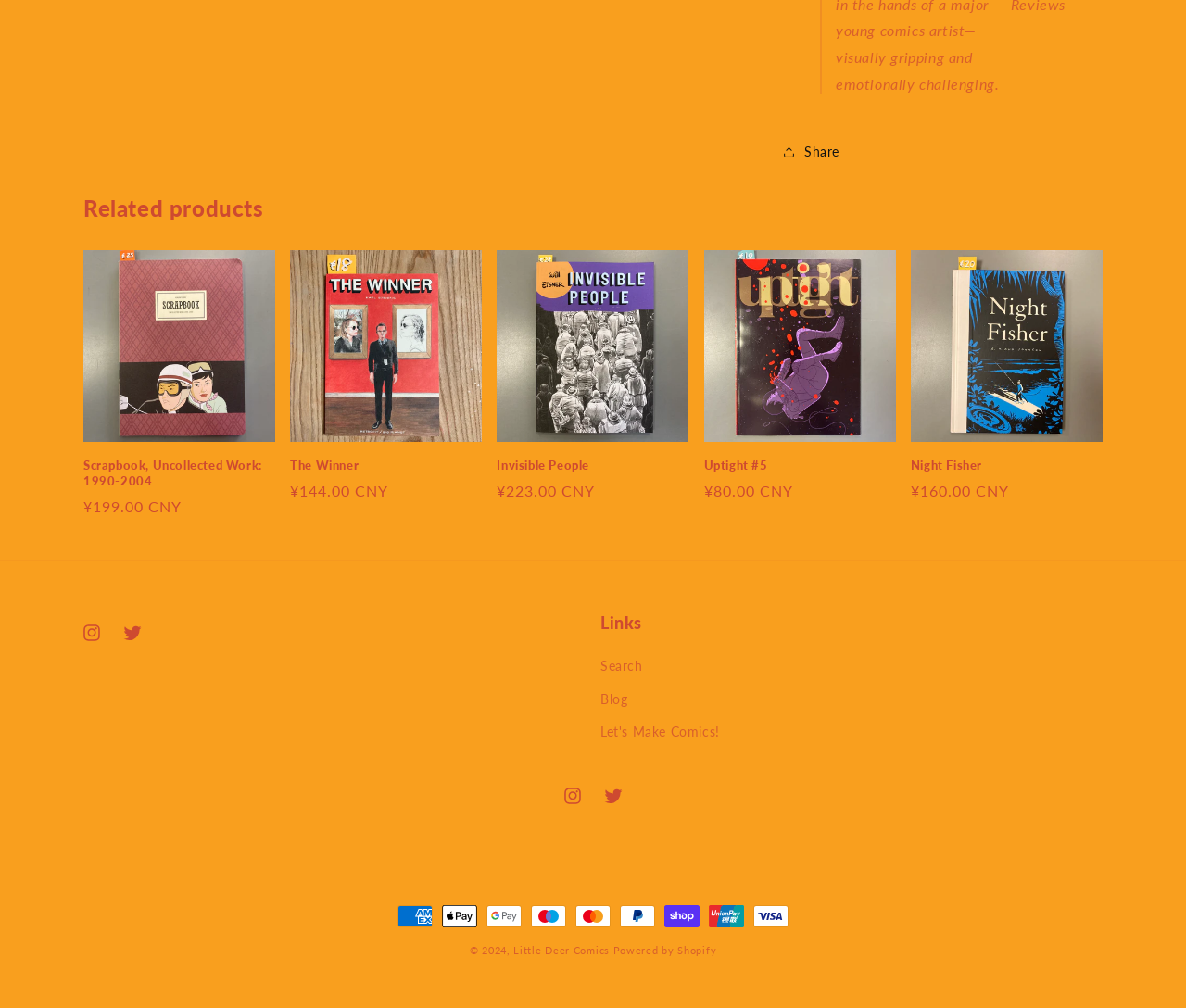Please determine the bounding box coordinates for the UI element described as: "Uptight #5".

[0.593, 0.454, 0.755, 0.47]